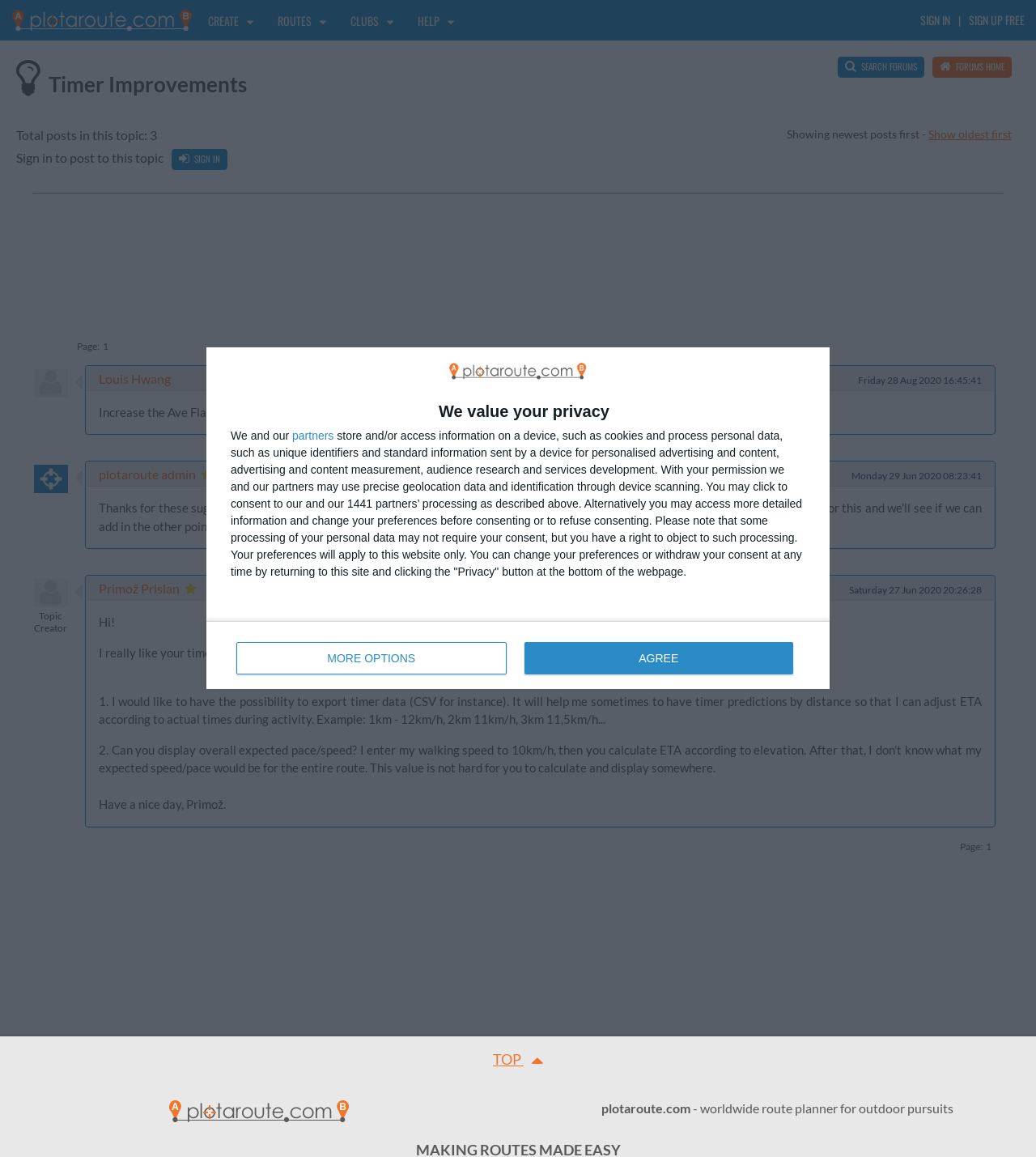What is the purpose of the 'Submit' button?
Based on the image, answer the question with as much detail as possible.

I inferred the answer by looking at the location of the 'Submit' button, which is situated below a text input field, suggesting that it is used to submit a post to the topic.